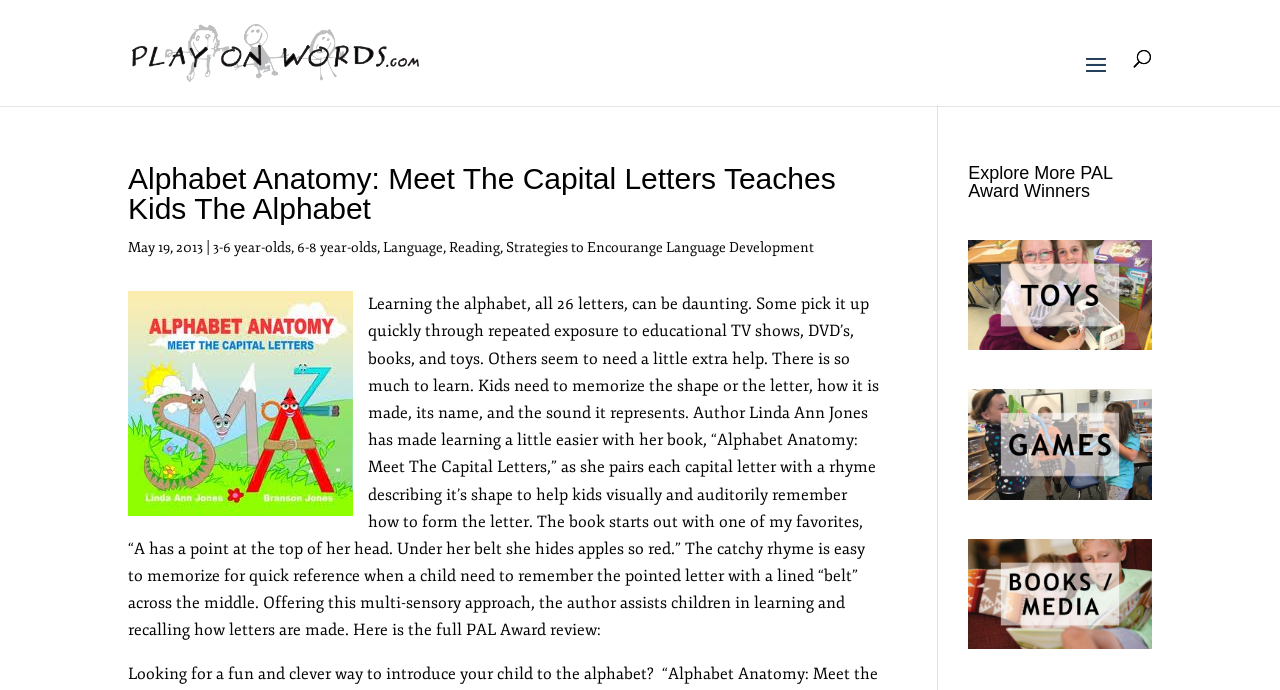Given the element description, predict the bounding box coordinates in the format (top-left x, top-left y, bottom-right x, bottom-right y). Make sure all values are between 0 and 1. Here is the element description: alt="books media award winners"

[0.756, 0.919, 0.9, 0.948]